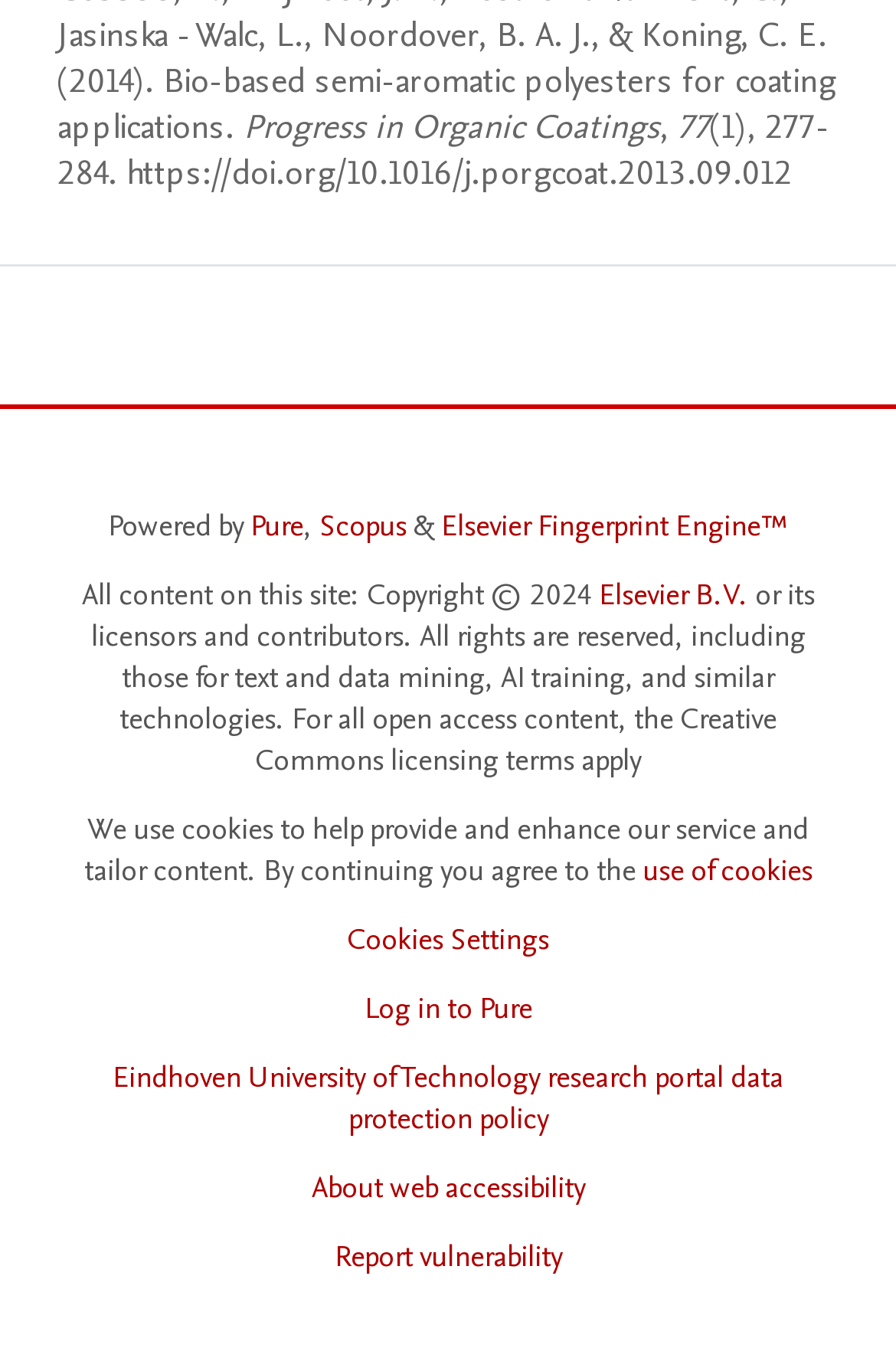Respond with a single word or phrase to the following question: What is the journal name of the research paper?

Progress in Organic Coatings